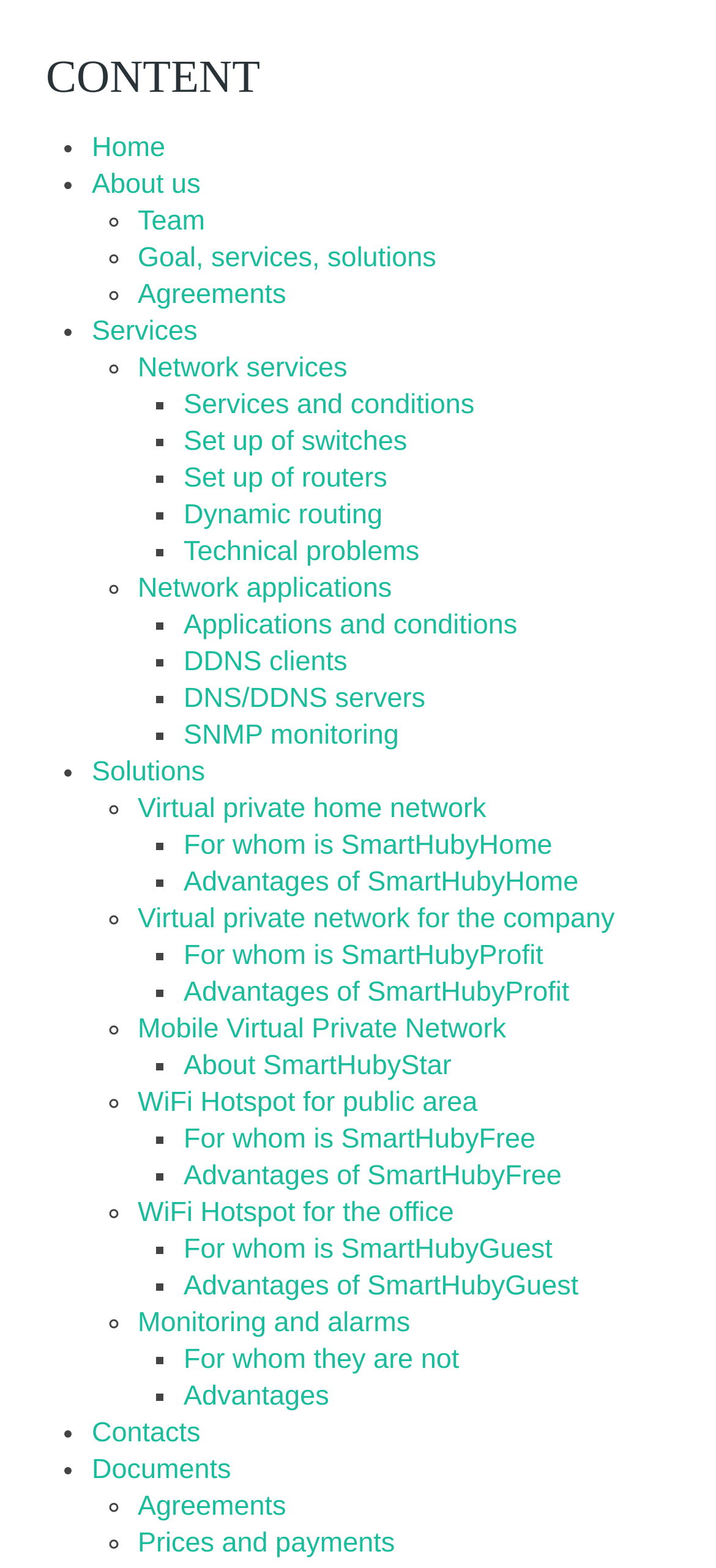Determine the bounding box coordinates for the clickable element to execute this instruction: "View Services and conditions". Provide the coordinates as four float numbers between 0 and 1, i.e., [left, top, right, bottom].

[0.256, 0.248, 0.663, 0.268]